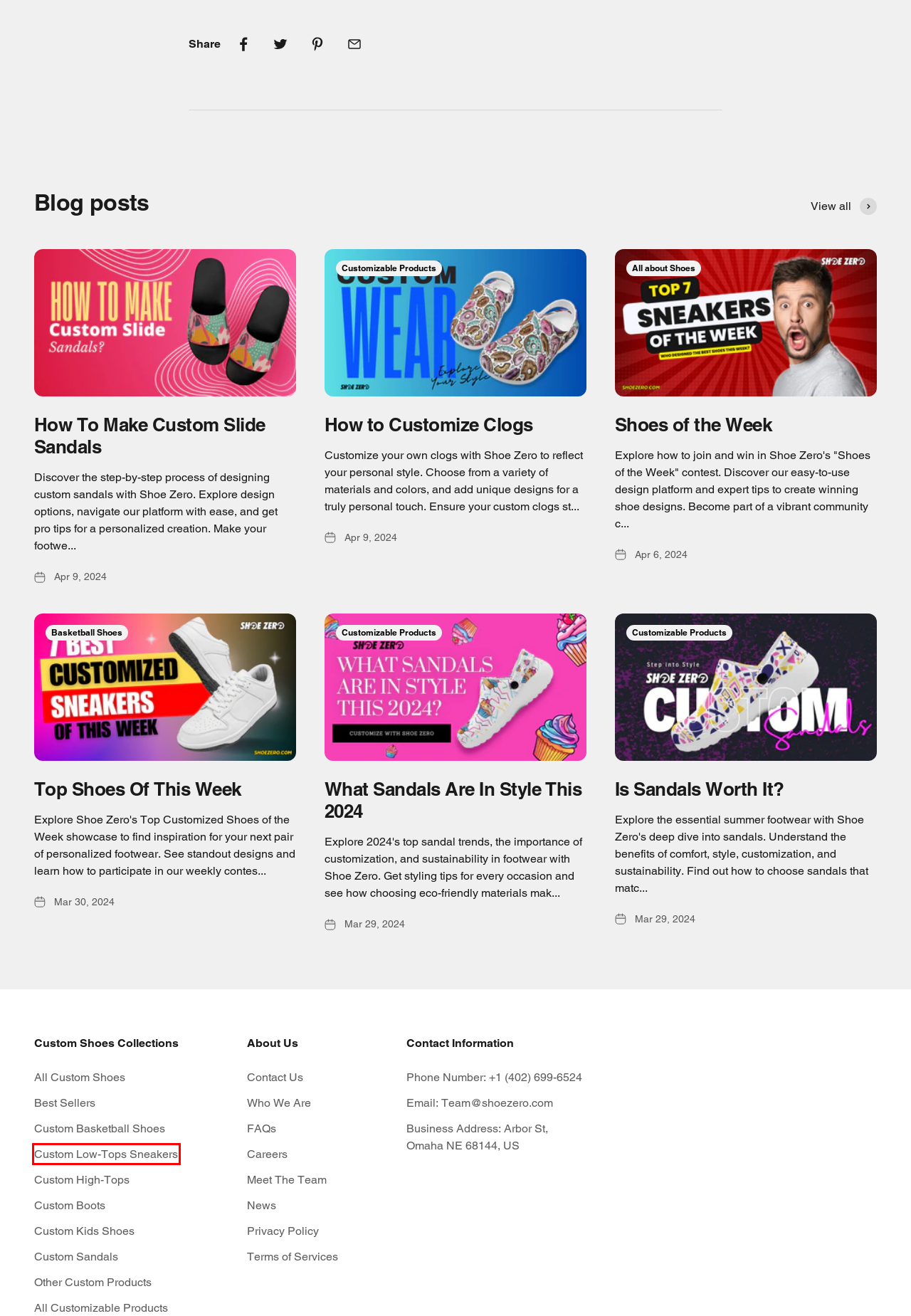Examine the screenshot of the webpage, noting the red bounding box around a UI element. Pick the webpage description that best matches the new page after the element in the red bounding box is clicked. Here are the candidates:
A. Custom Merch | Design your own custom merchandise | Shoe Zero
B. Custom High Tops Sneakers Collections | High-top by Shoe Zero
C. Low Tops Custom Sneakers | Shoe Zero
D. Custom Shoes | Design your own Custom Made Shoes | Shoe Zero
E. Custom Basketball Shoes | Design your own Shoes | Shoe Zero
F. Custom Sandals: Custom Flip Flops, Slippers & Slides | Shoe Zero
G. Kids Shoes & Sneakers | Custom Shoes for Kids | Shoe Zero's Children’s Shoes
H. Design your Own Boots | Custom Boots Collection | Shoe Zero

C